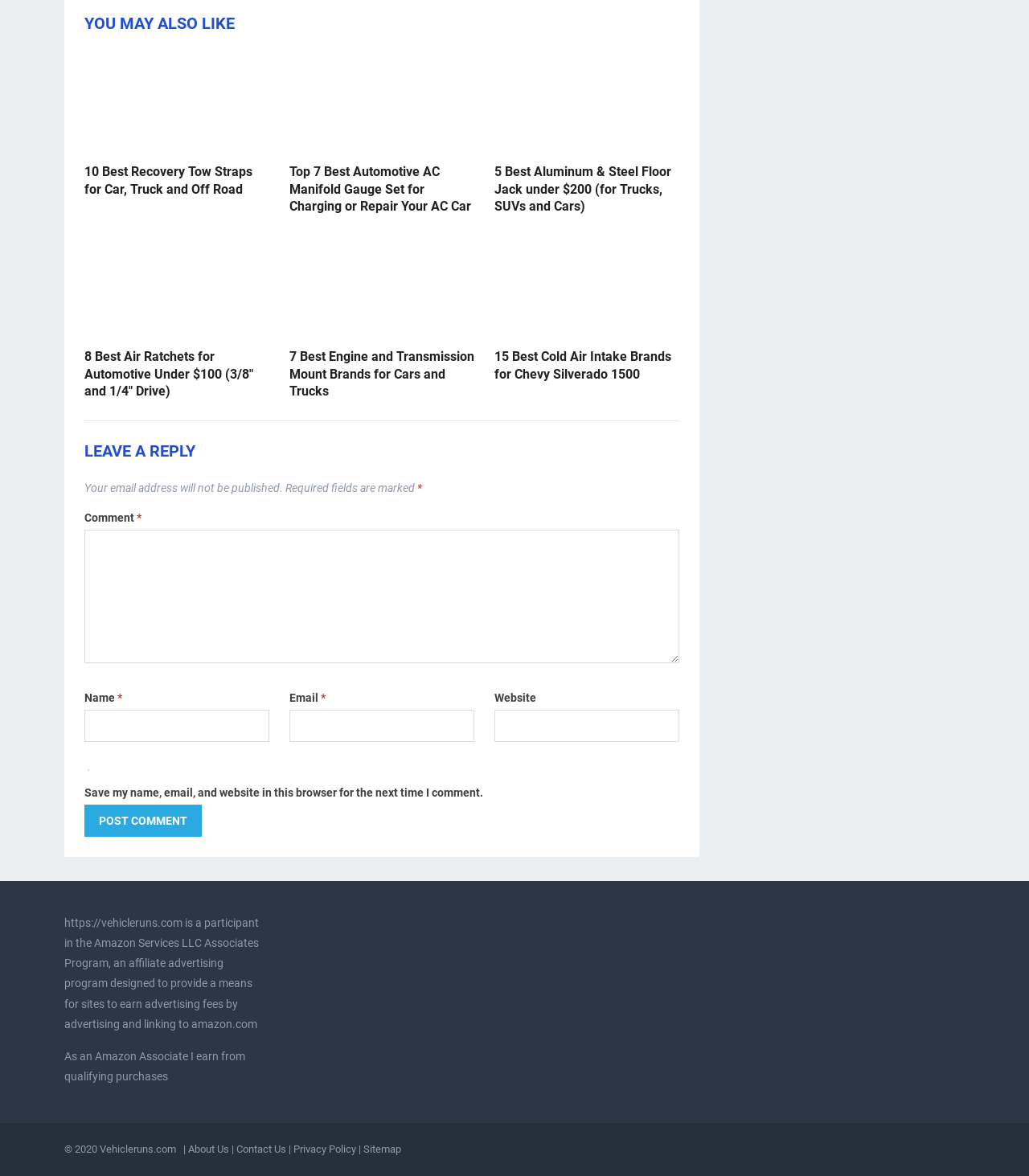What is the name of the website?
Please respond to the question thoroughly and include all relevant details.

The website's name is mentioned in the footer section, where it says '© 2020 Vehicleruns.com', indicating that the name of the website is Vehicleruns.com.